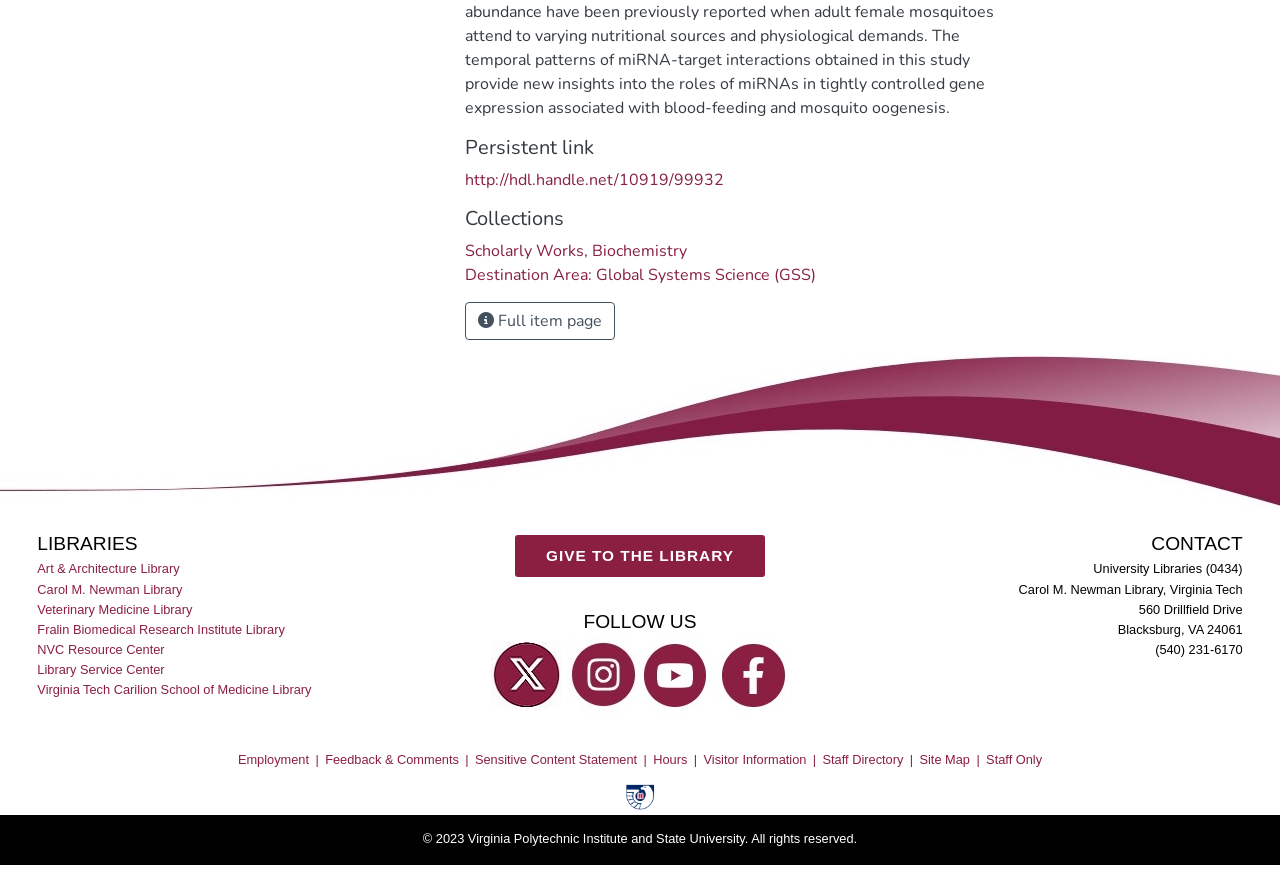Use a single word or phrase to answer the question: What is the phone number of the library?

(540) 231-6170